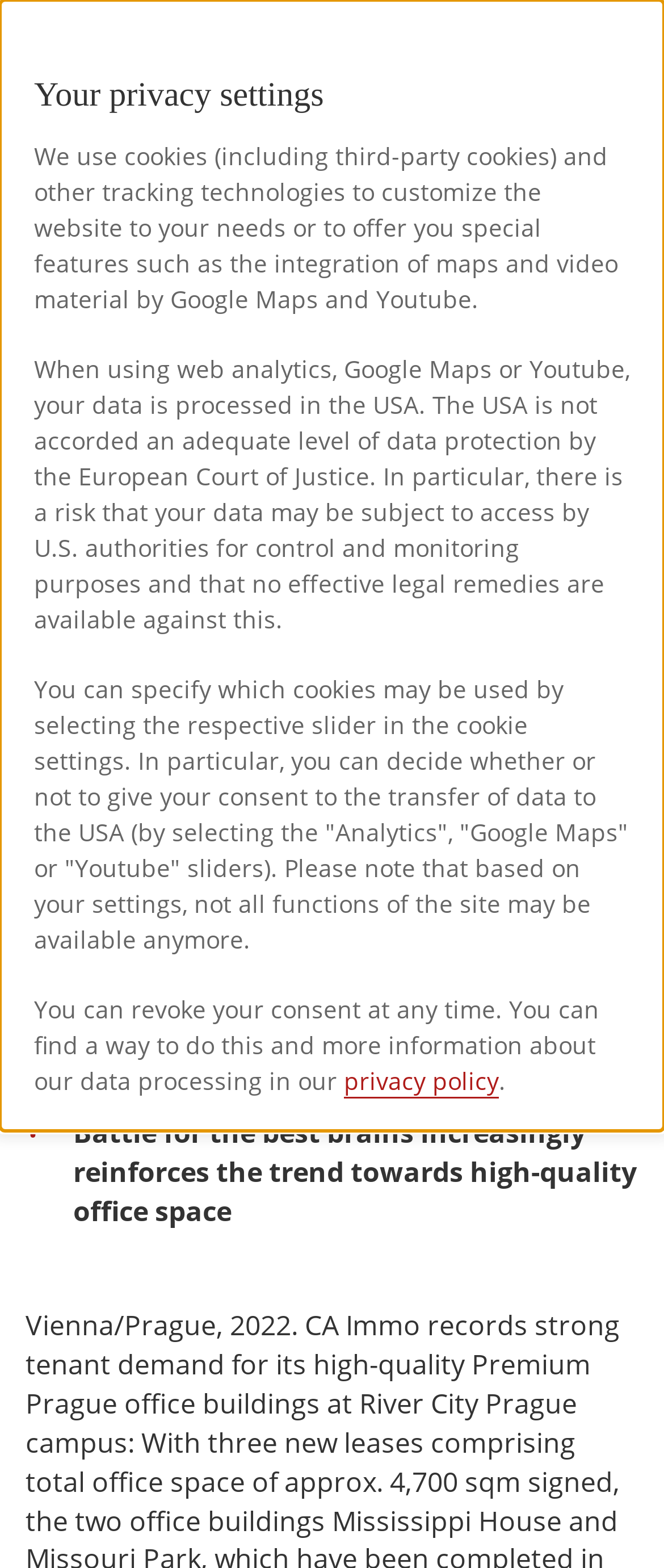Respond with a single word or phrase to the following question: What is the purpose of the 'Individual settings' button?

Cookie settings